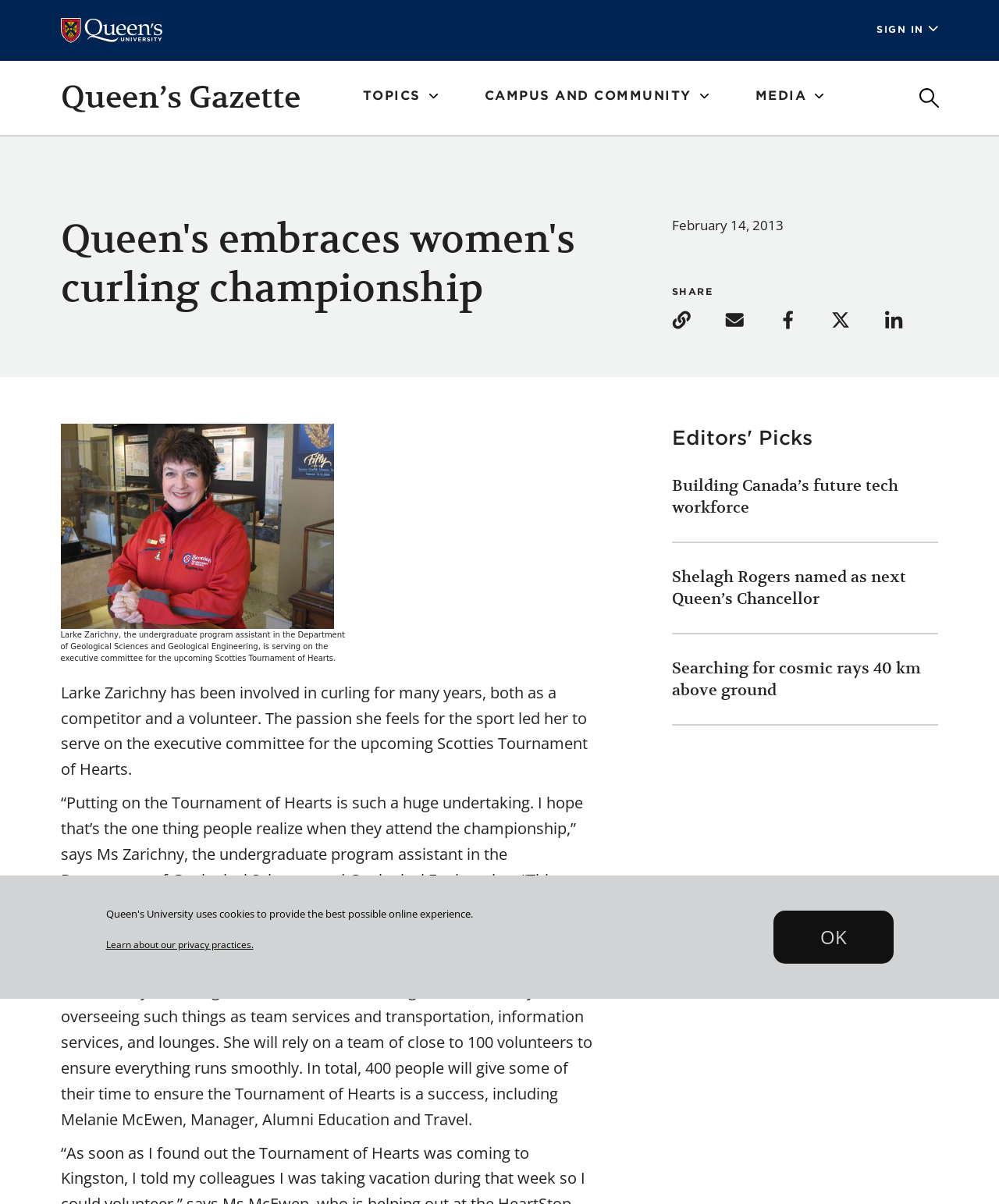Locate the bounding box of the UI element described by: "Topics" in the given webpage screenshot.

[0.363, 0.054, 0.438, 0.107]